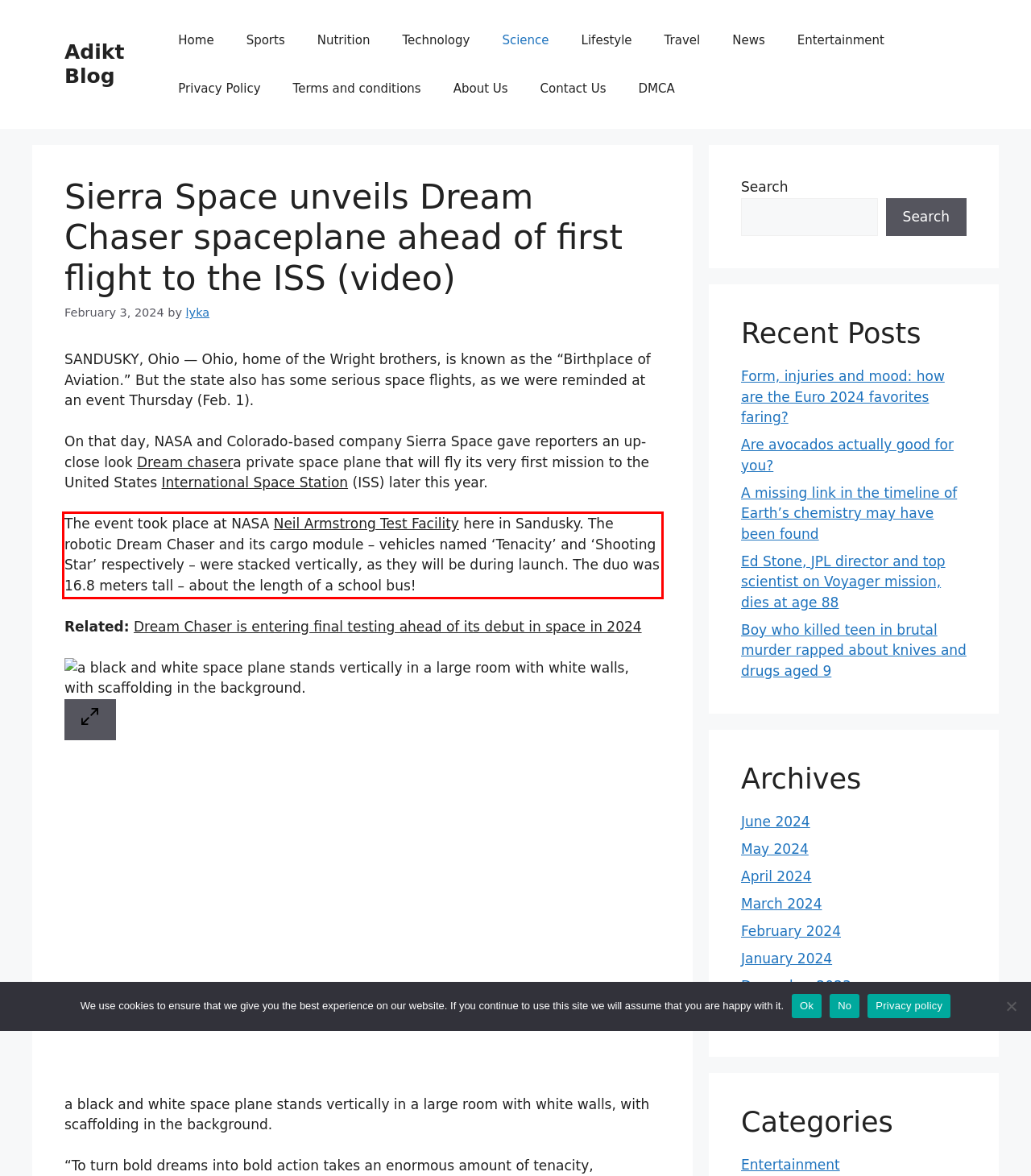You are presented with a webpage screenshot featuring a red bounding box. Perform OCR on the text inside the red bounding box and extract the content.

The event took place at NASA Neil Armstrong Test Facility here in Sandusky. The robotic Dream Chaser and its cargo module – vehicles named ‘Tenacity’ and ‘Shooting Star’ respectively – were stacked vertically, as they will be during launch. The duo was 16.8 meters tall – about the length of a school bus!